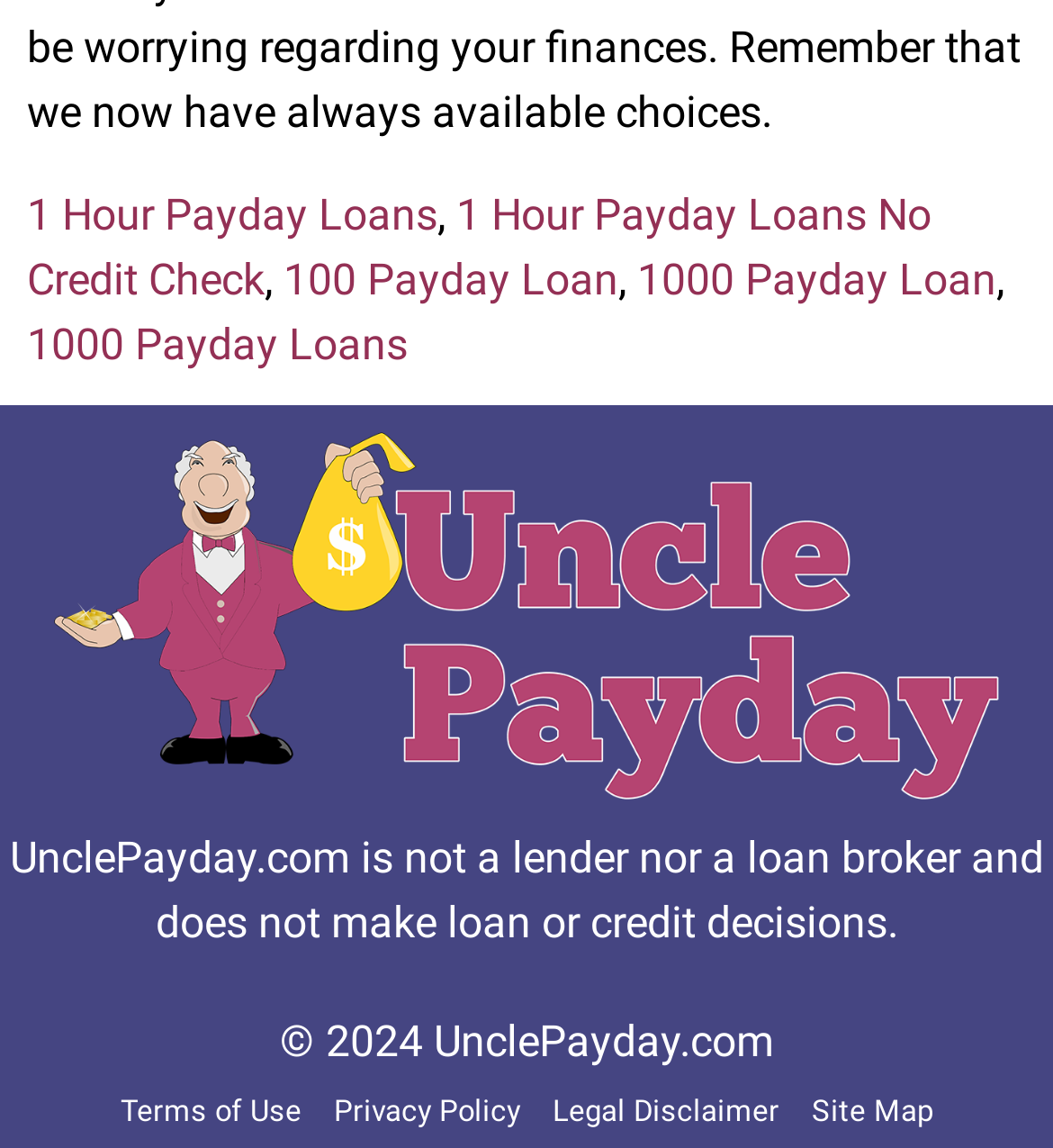Carefully examine the image and provide an in-depth answer to the question: How many links are related to payday loans?

There are five links related to payday loans: '1 Hour Payday Loans', '1 Hour Payday Loans No Credit Check', '100 Payday Loan', '1000 Payday Loan', and '1000 Payday Loans'.